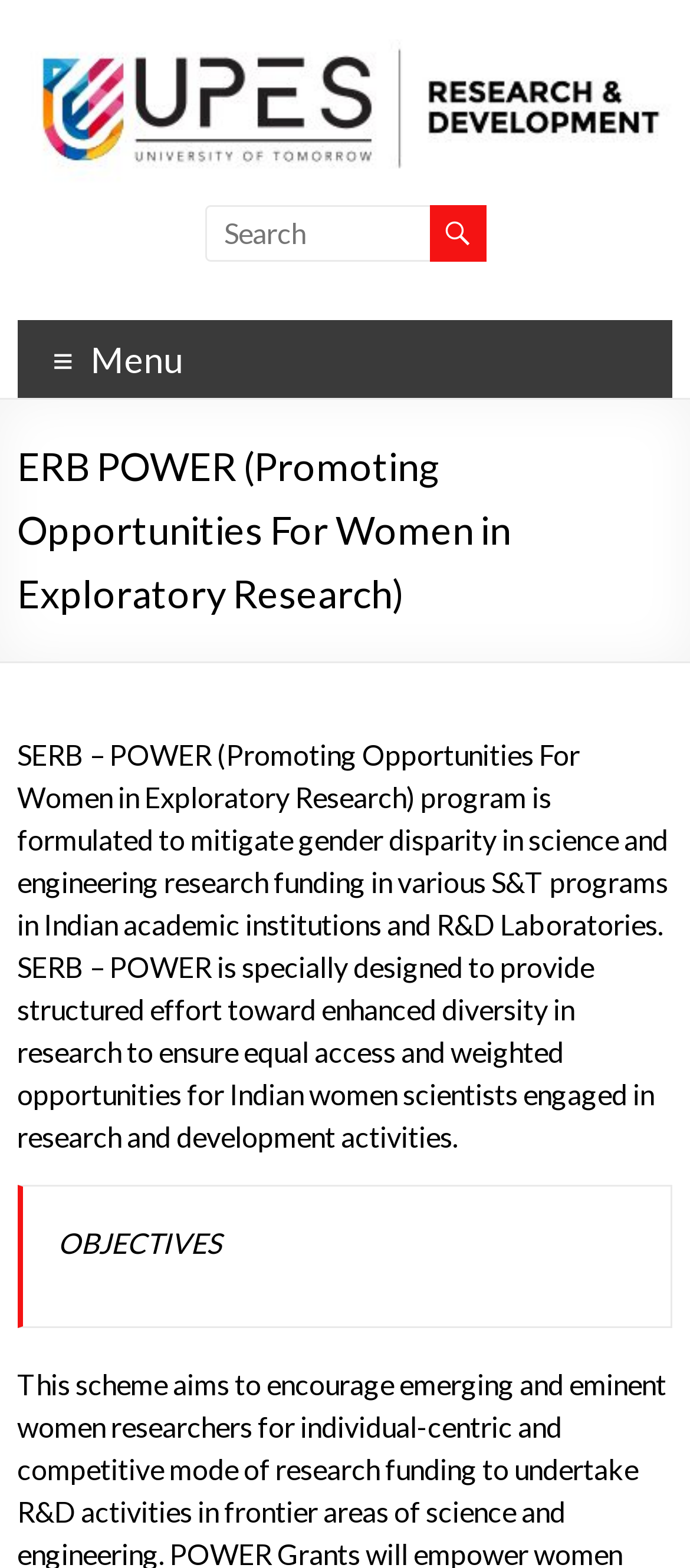Can you extract the primary headline text from the webpage?

ERB POWER (Promoting Opportunities For Women in Exploratory Research)